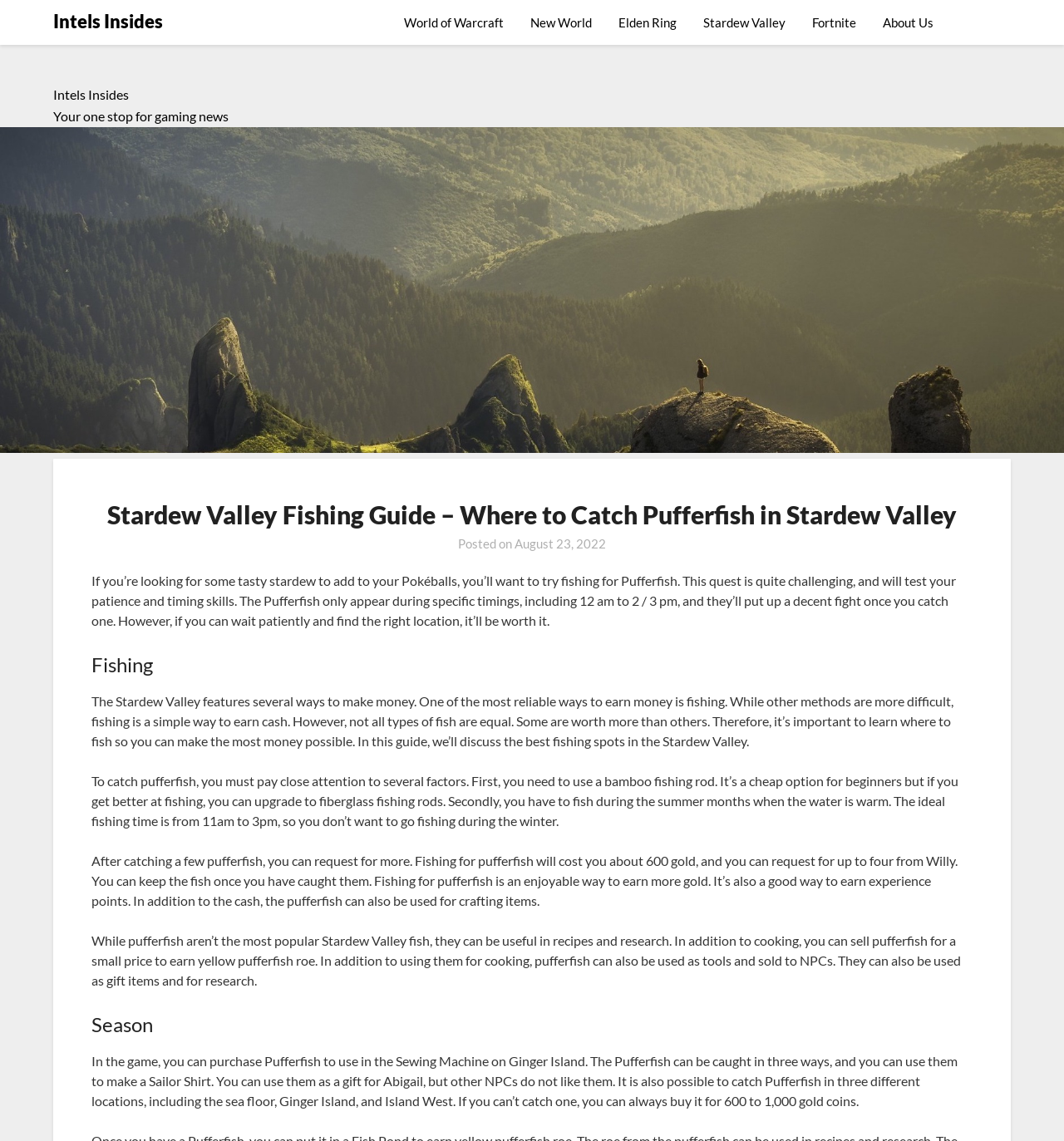Determine the bounding box for the UI element that matches this description: "August 23, 2022August 24, 2022".

[0.484, 0.47, 0.57, 0.483]